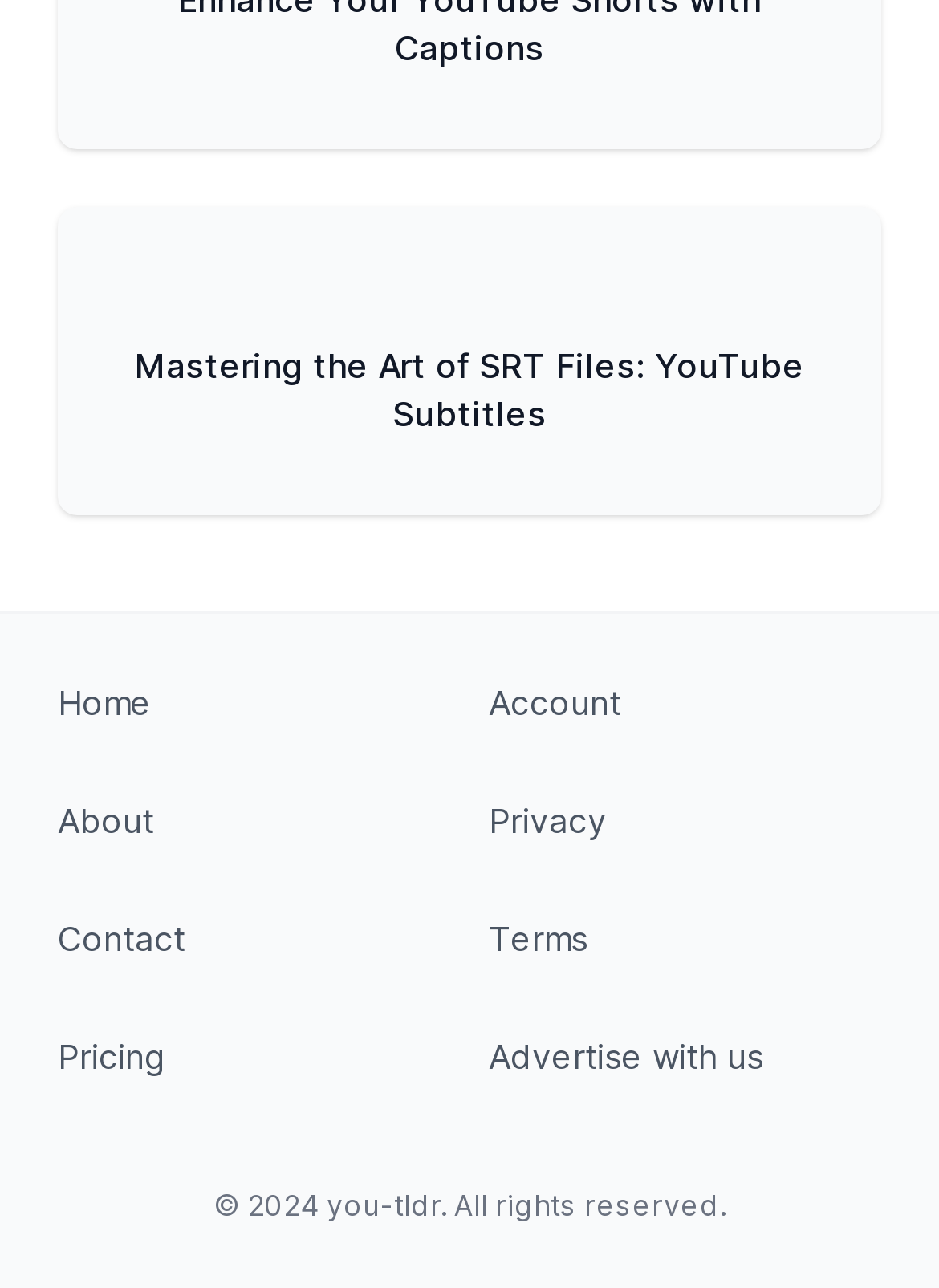Please specify the coordinates of the bounding box for the element that should be clicked to carry out this instruction: "visit Home page". The coordinates must be four float numbers between 0 and 1, formatted as [left, top, right, bottom].

[0.062, 0.53, 0.162, 0.561]